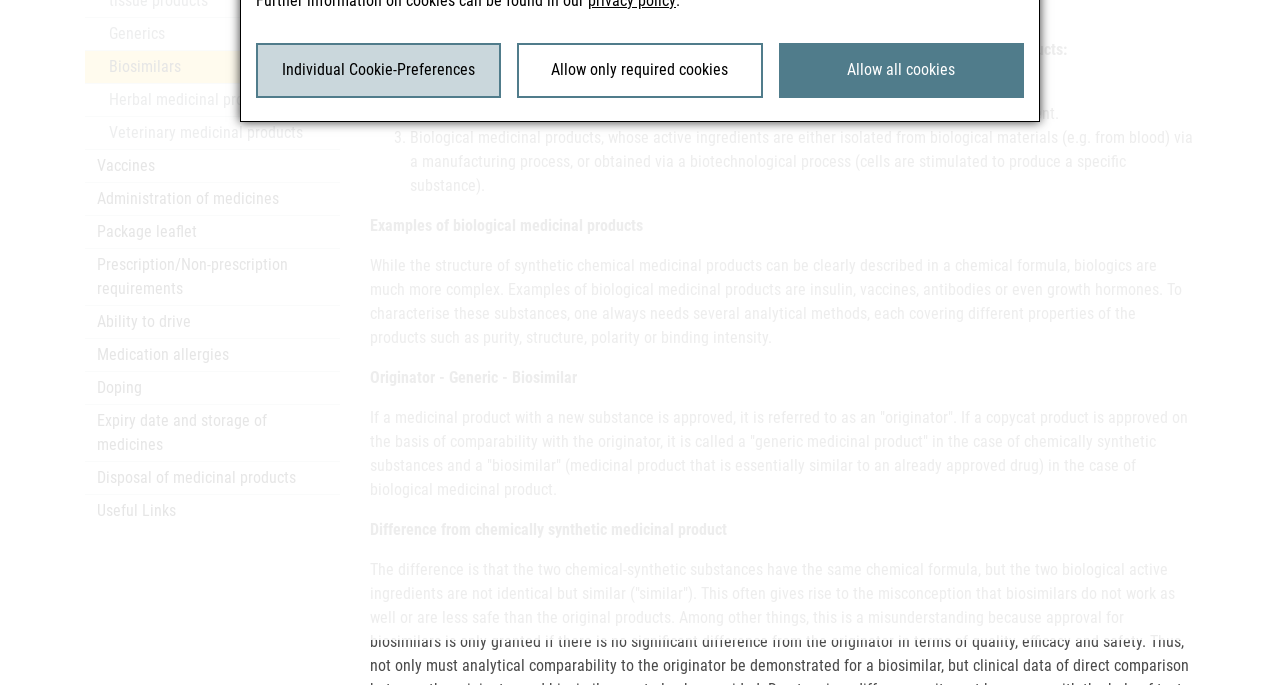Determine the bounding box coordinates for the HTML element described here: "Prescription/Non-prescription requirements".

[0.066, 0.364, 0.266, 0.445]